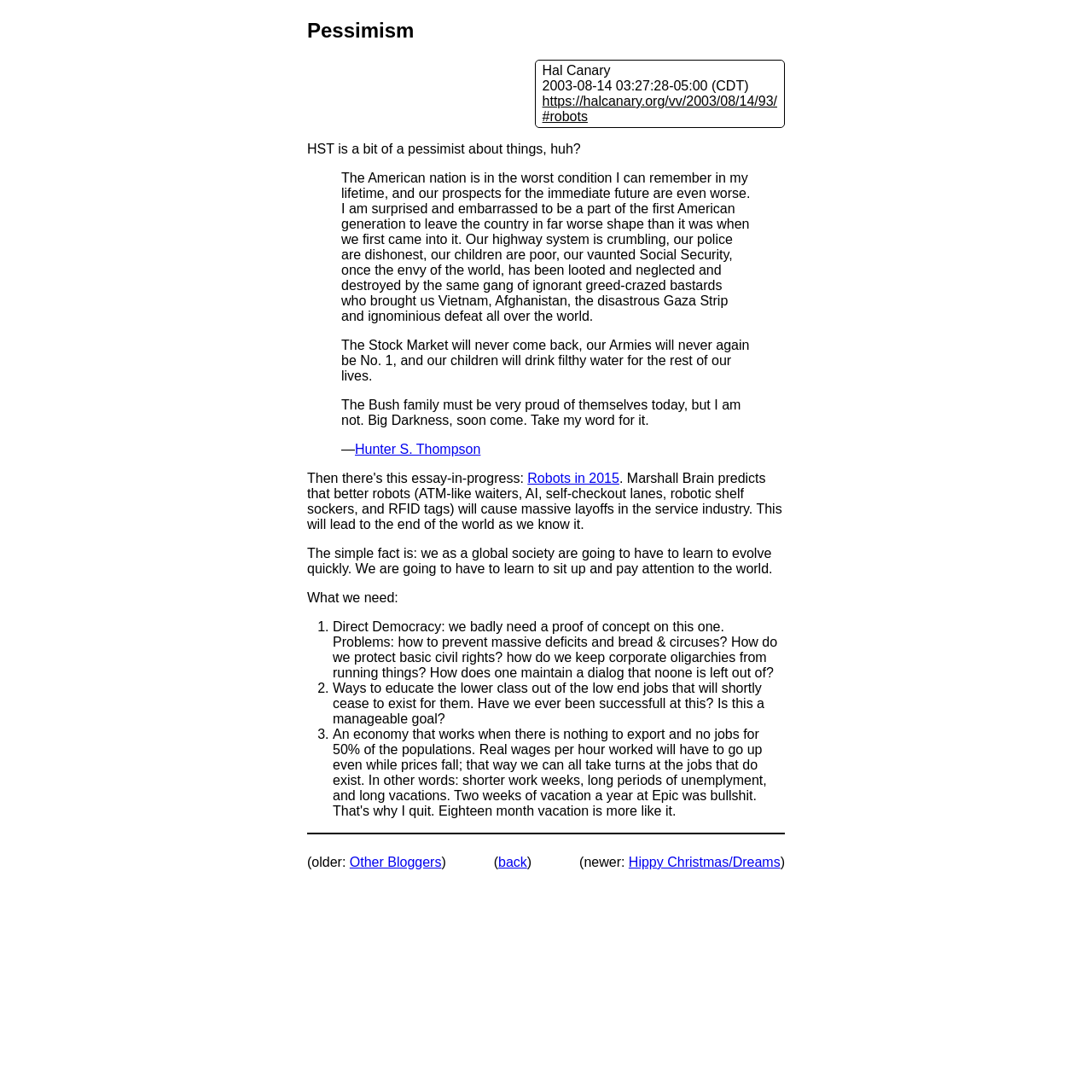Refer to the image and offer a detailed explanation in response to the question: What is the third point in the list of 'What we need'?

The list of 'What we need' is presented in the article, and the third point is mentioned as 'Ways to educate the lower class out of the low end jobs that will shortly cease to exist for them'.